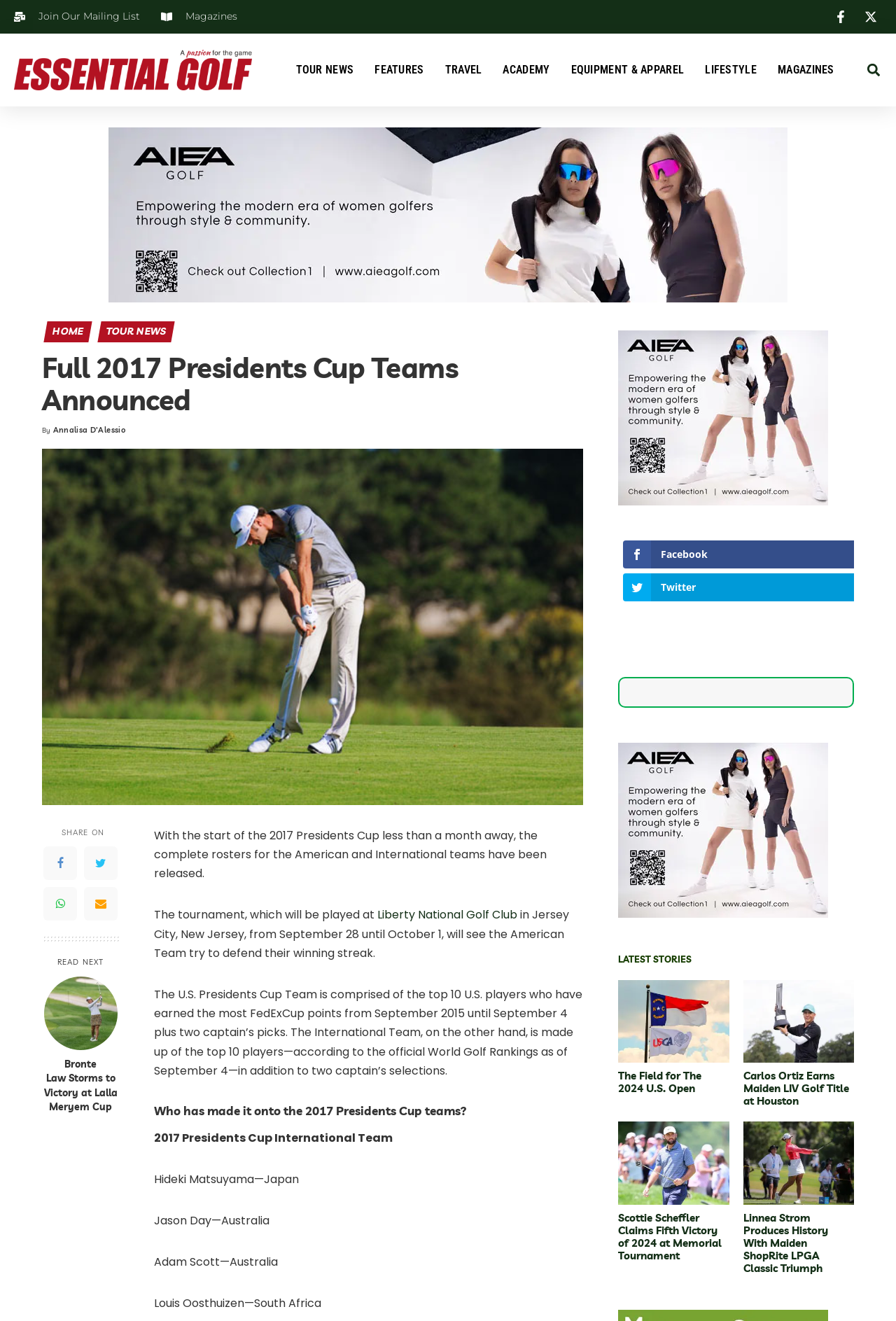Please find the bounding box coordinates for the clickable element needed to perform this instruction: "Read the latest news".

[0.69, 0.721, 0.953, 0.731]